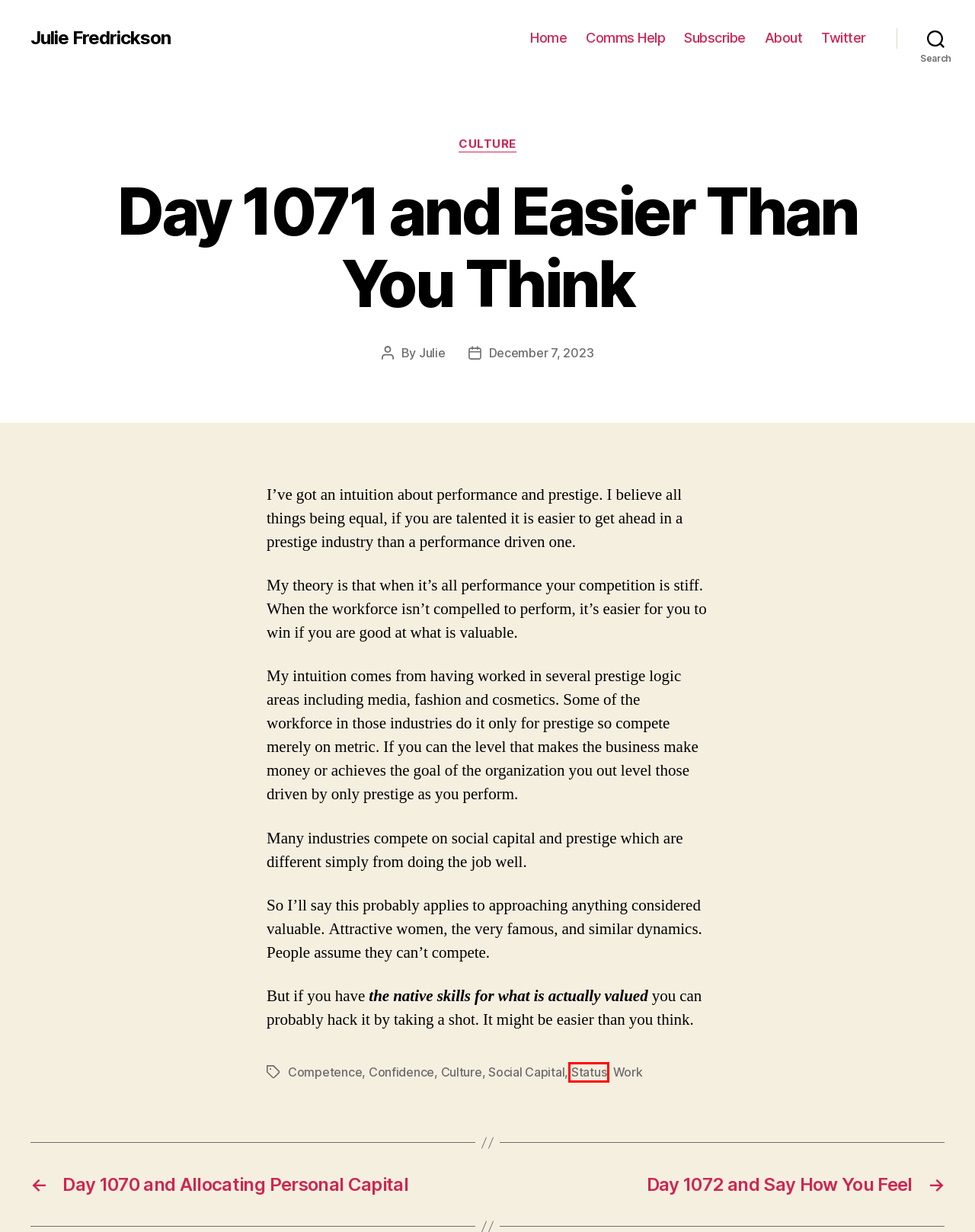Examine the screenshot of a webpage featuring a red bounding box and identify the best matching webpage description for the new page that results from clicking the element within the box. Here are the options:
A. Status – Julie Fredrickson
B. Julie Fredrickson
C. Day 1072 and Say How You Feel – Julie Fredrickson
D. Comms Help for Founders – Julie Fredrickson
E. Confidence – Julie Fredrickson
F. Julie – Julie Fredrickson
G. Social Capital – Julie Fredrickson
H. Subscribe – Julie Fredrickson

A